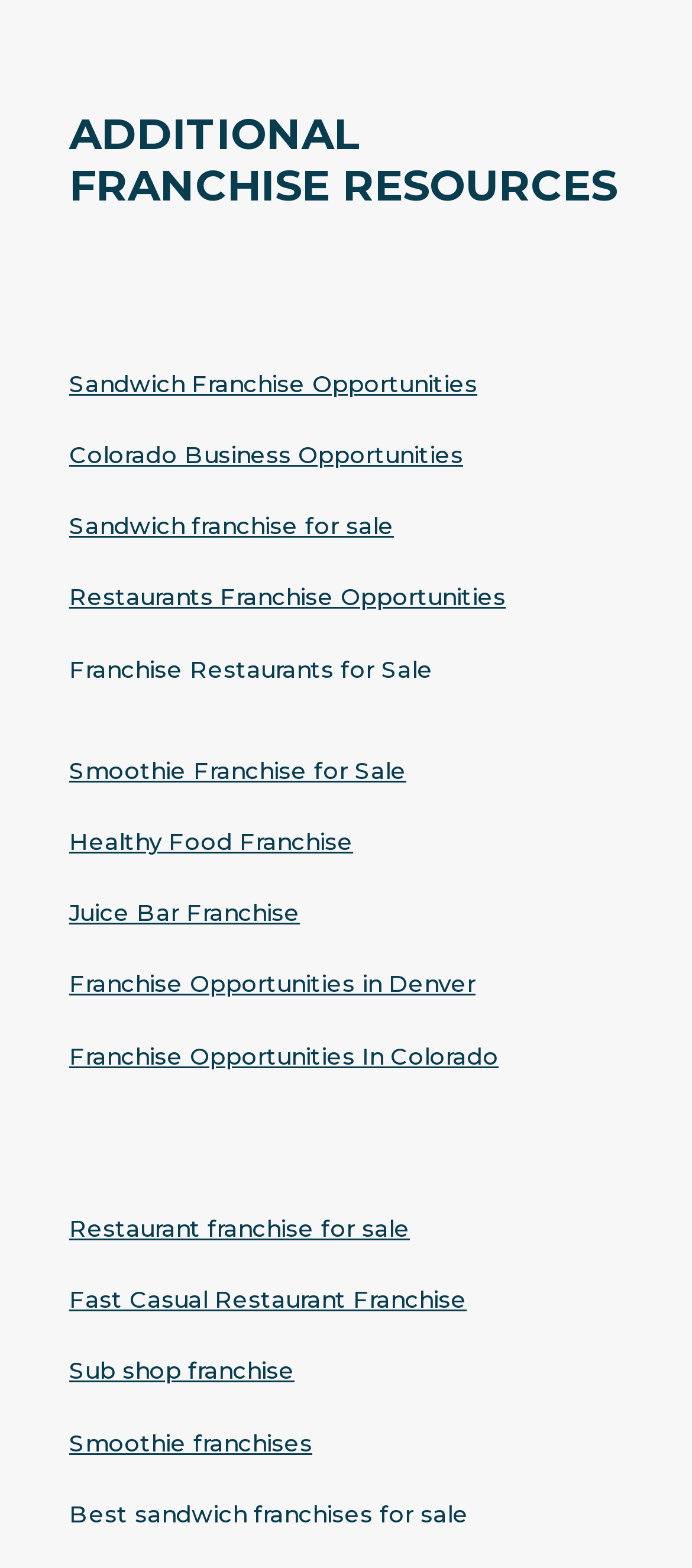Answer the question below using just one word or a short phrase: 
What is provided to set franchisees to win?

Franchise training program